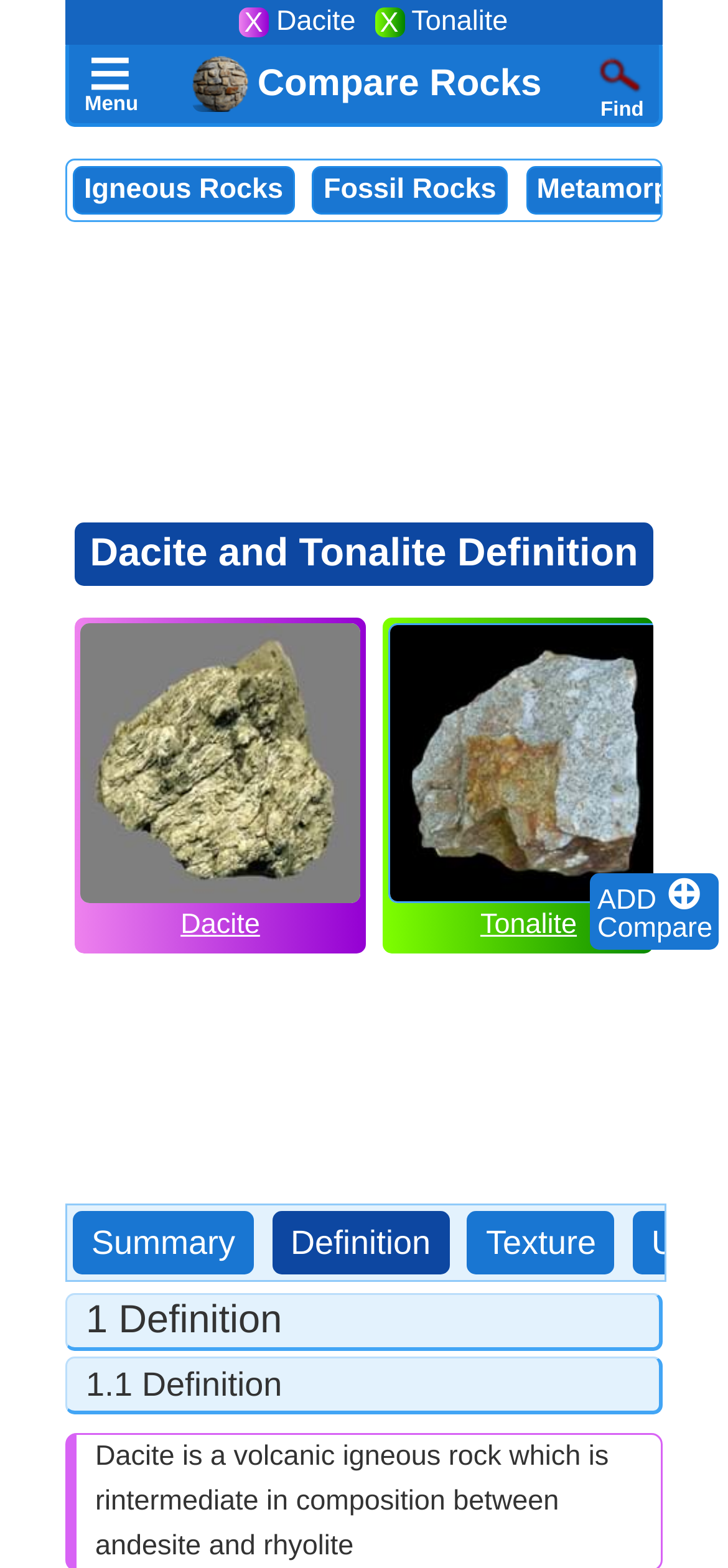Extract the text of the main heading from the webpage.

Dacite and Tonalite Definition